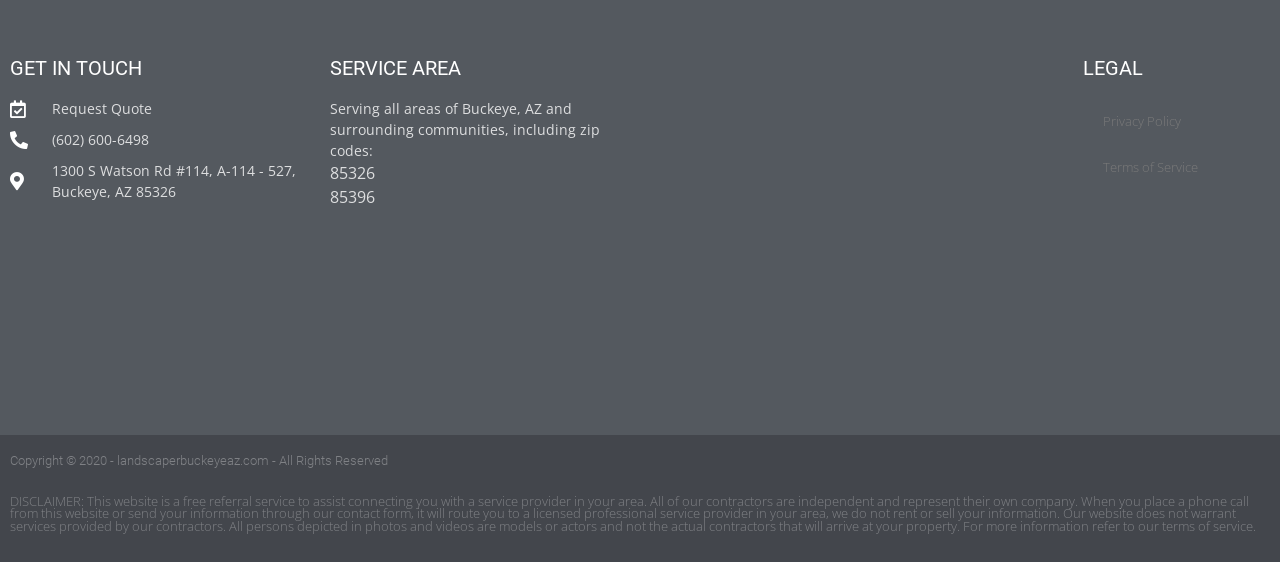Provide a one-word or one-phrase answer to the question:
What is the phone number to request a quote?

(602) 600-6498